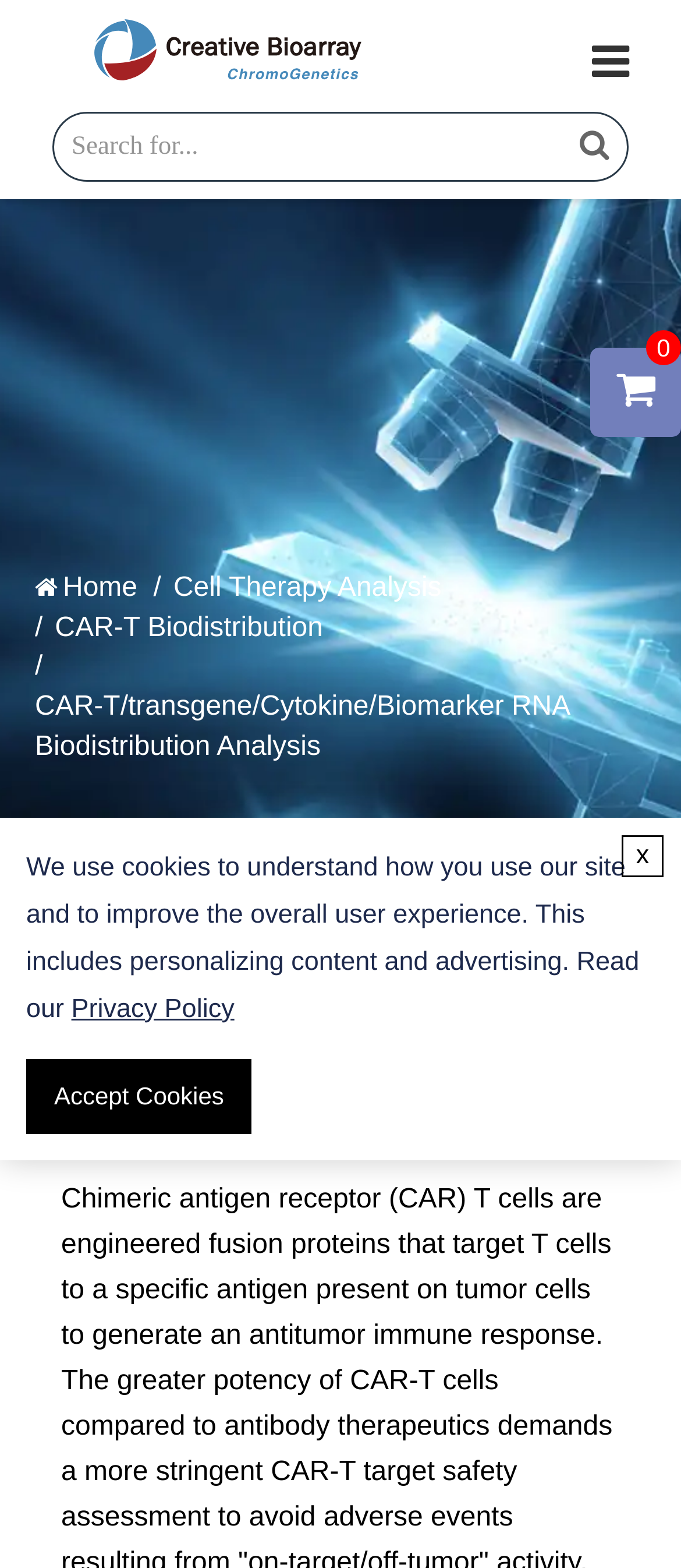Locate the bounding box coordinates of the element that should be clicked to fulfill the instruction: "Explore 40 Years in the Desserts".

None